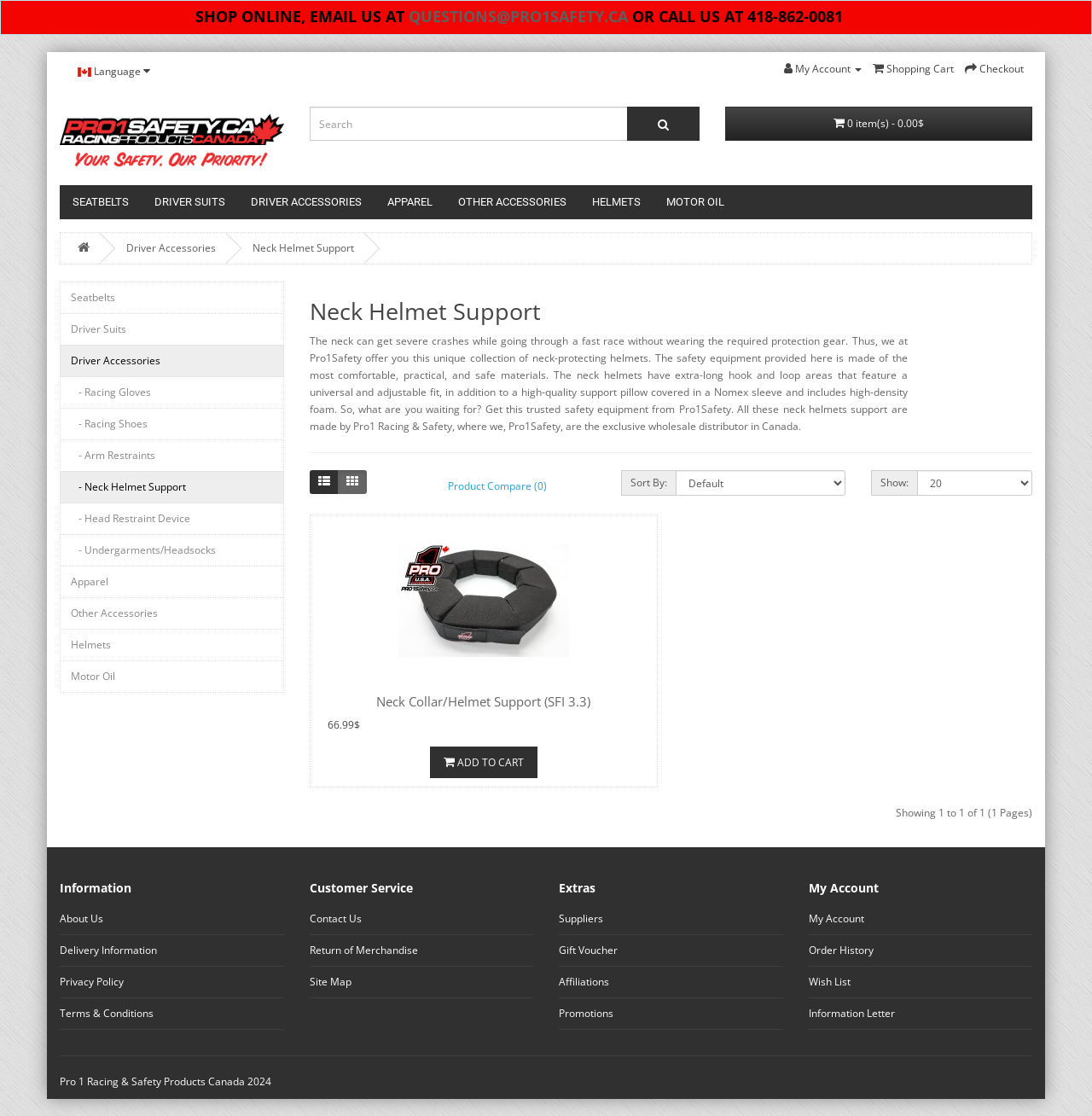Generate a comprehensive description of the contents of the webpage.

This webpage is about Pro1Safety's Neck Helmet Support collection. At the top, there is a navigation bar with links to "My Account", "Shopping Cart", and "Checkout". Below that, there is a search bar and a button to search. On the left side, there are links to different categories such as "SEATBELTS", "DRIVER SUITS", "DRIVER ACCESSORIES", and more.

The main content of the page is about Neck Helmet Support, with a heading and a paragraph of text describing the importance of wearing protective gear while racing. The text explains that Pro1Safety offers a unique collection of neck-protecting helmets made of comfortable, practical, and safe materials.

Below the text, there is a separator line, followed by a section with two buttons and a link to "Product Compare (0)". On the right side, there are two tables with options to sort and show products.

The main product is displayed below, with an image of the "Neck Collar/Helmet Support (SFI 3.3)" and a heading with the same name. The product description is followed by the price, "$66.99", and an "ADD TO CART" button.

At the bottom of the page, there is a section with links to "Information", "Customer Service", "Extras", and "My Account". These links lead to pages with more information about the company, customer service, and account management. There is also a copyright notice at the very bottom of the page.